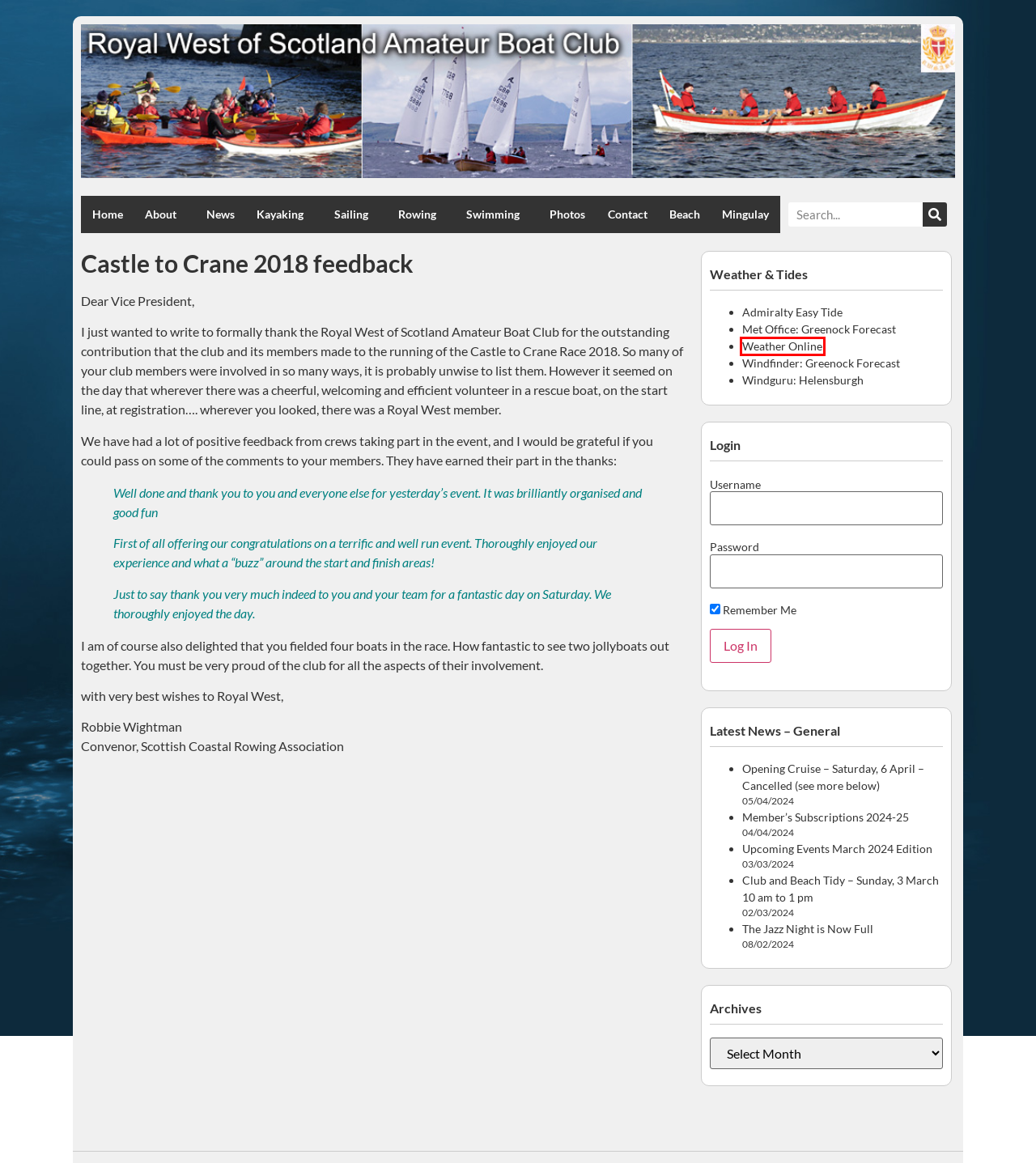You are provided with a screenshot of a webpage that includes a red rectangle bounding box. Please choose the most appropriate webpage description that matches the new webpage after clicking the element within the red bounding box. Here are the candidates:
A. About - RWSABC
B. Opening Cruise - Saturday, 6 April - Cancelled (see more below) - RWSABC
C. Club and Beach Tidy - Sunday, 3 March 10 am to 1 pm - RWSABC
D. Member's Subscriptions 2024-25 - RWSABC
E. The Jazz Night is Now Full - RWSABC
F. Photos - RWSABC
G. Wind Mull Galloway - Wind speed  United Kingdom - WeatherOnline
H. Upcoming Events March 2024 Edition - RWSABC

G